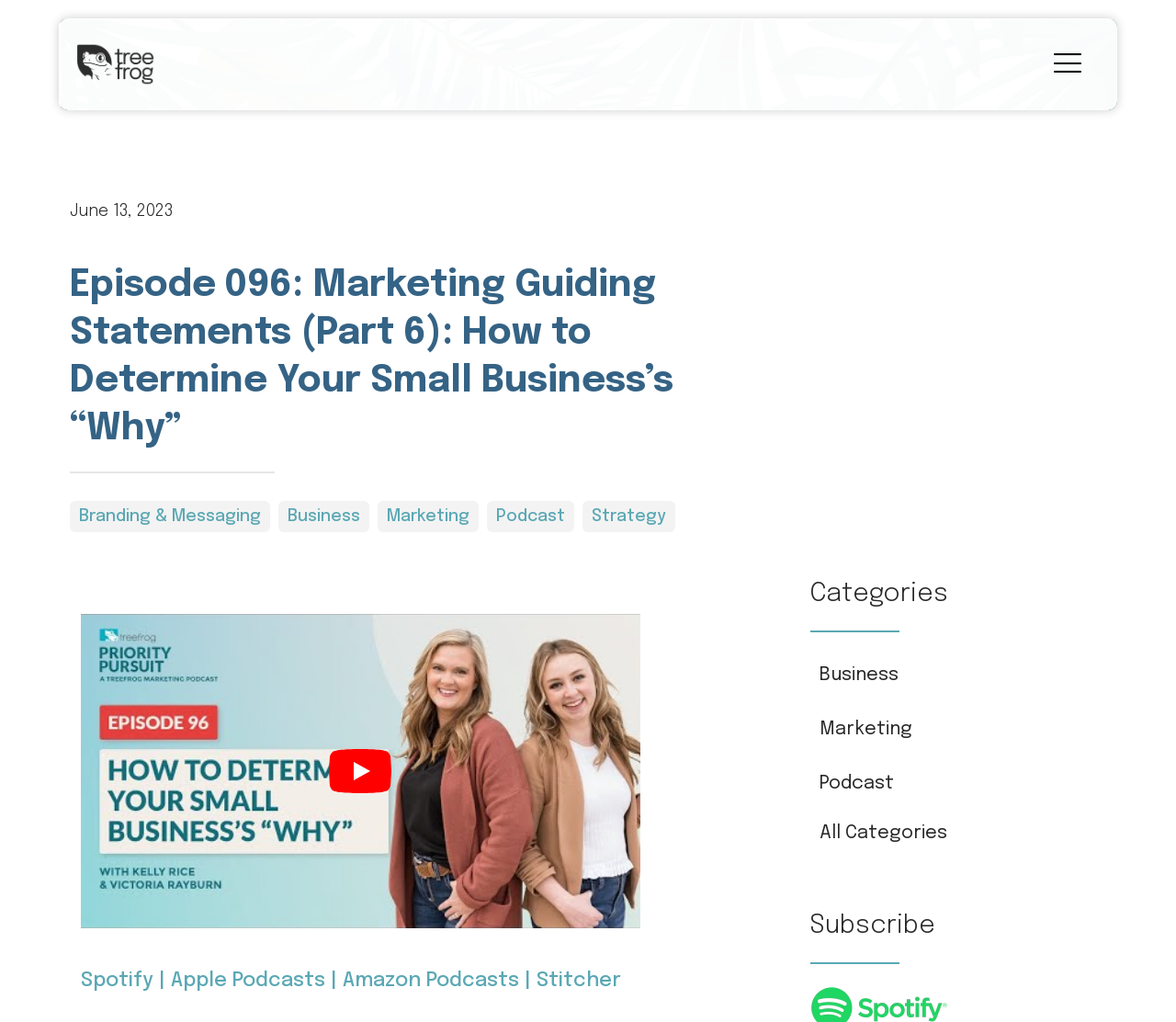Give a concise answer using one word or a phrase to the following question:
What is the date of the podcast episode?

June 13, 2023